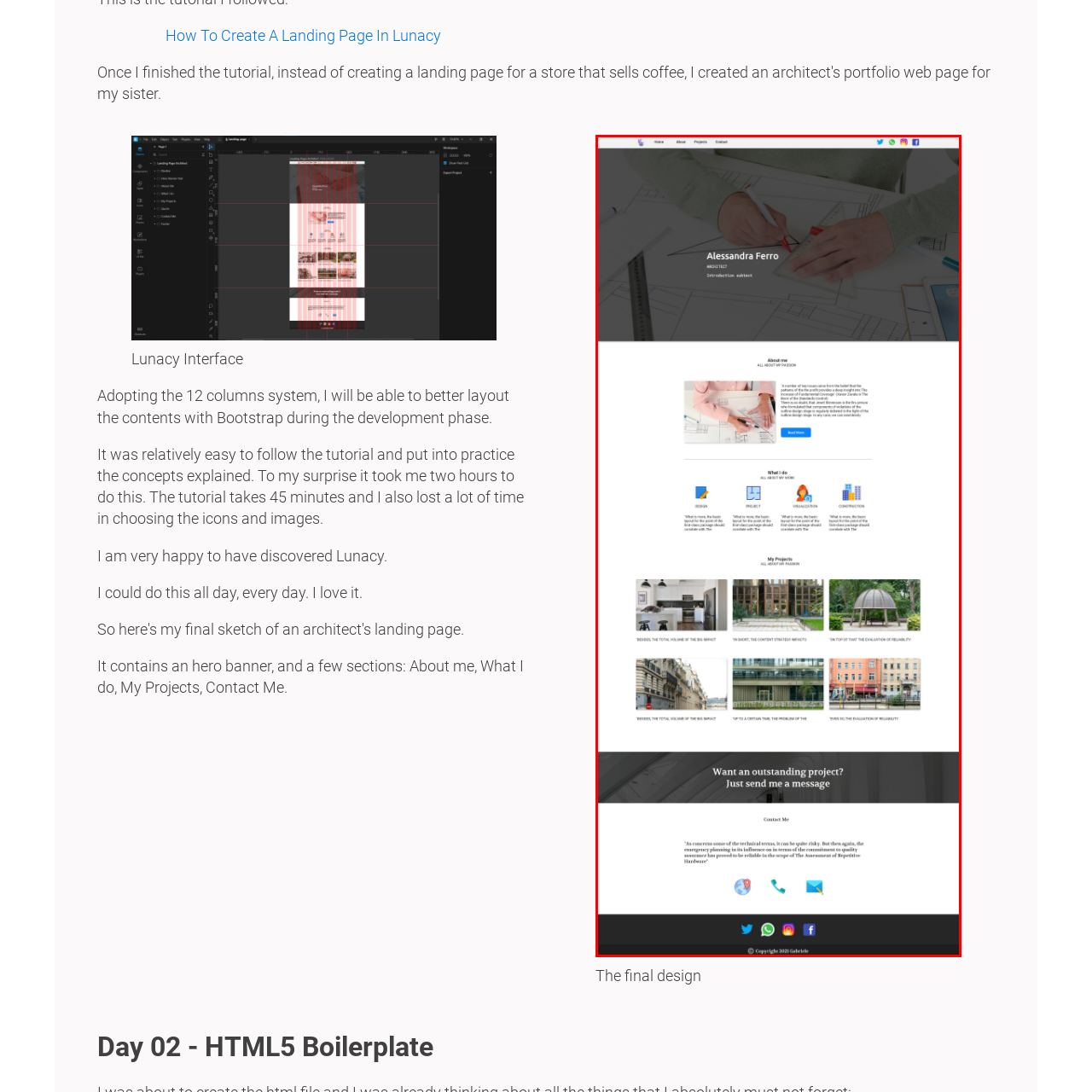How many sections are labeled below the hero banner? Look at the image outlined by the red bounding box and provide a succinct answer in one word or a brief phrase.

4